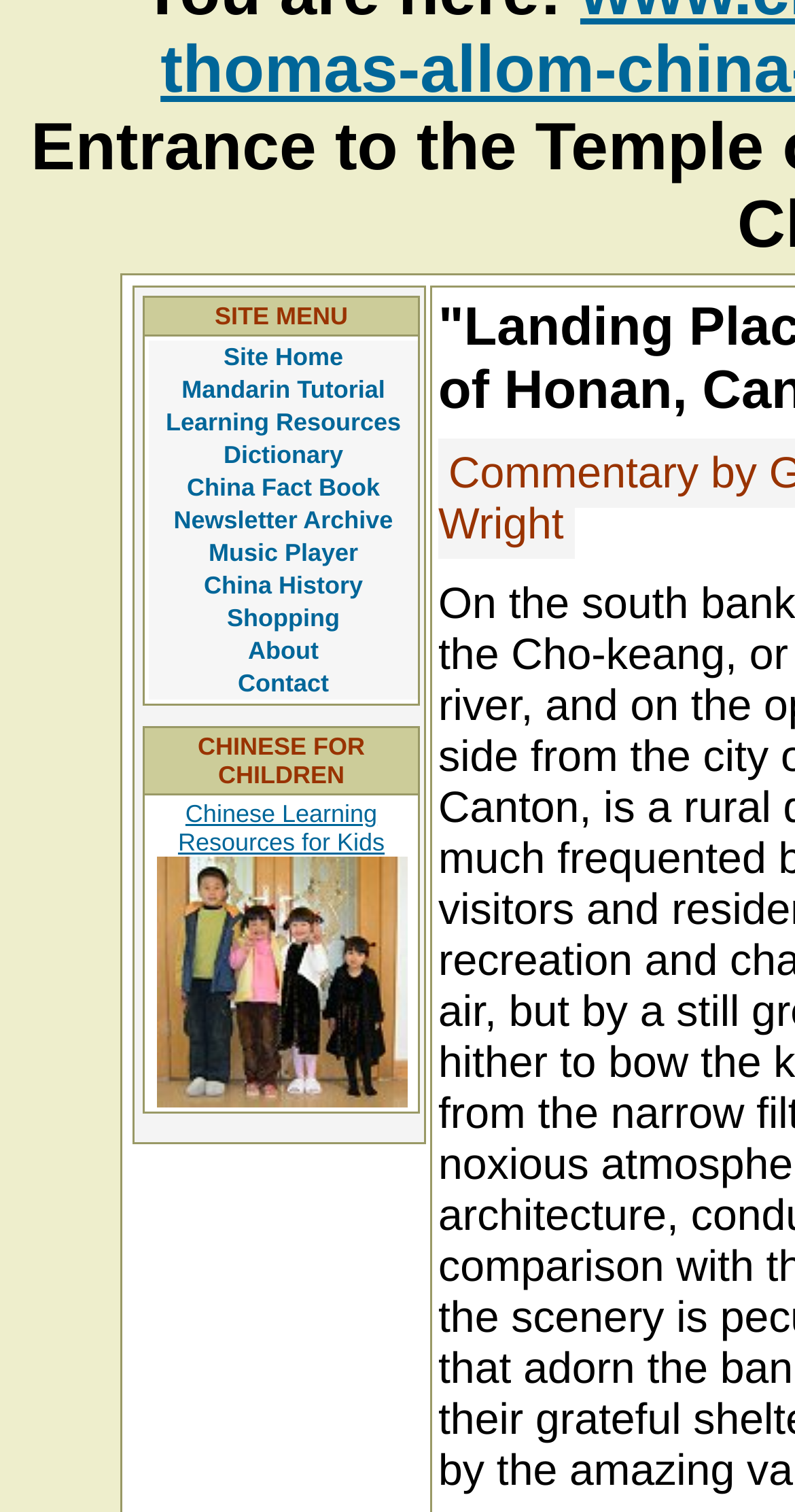Please find the bounding box coordinates (top-left x, top-left y, bottom-right x, bottom-right y) in the screenshot for the UI element described as follows: China Fact Book

[0.232, 0.228, 0.48, 0.25]